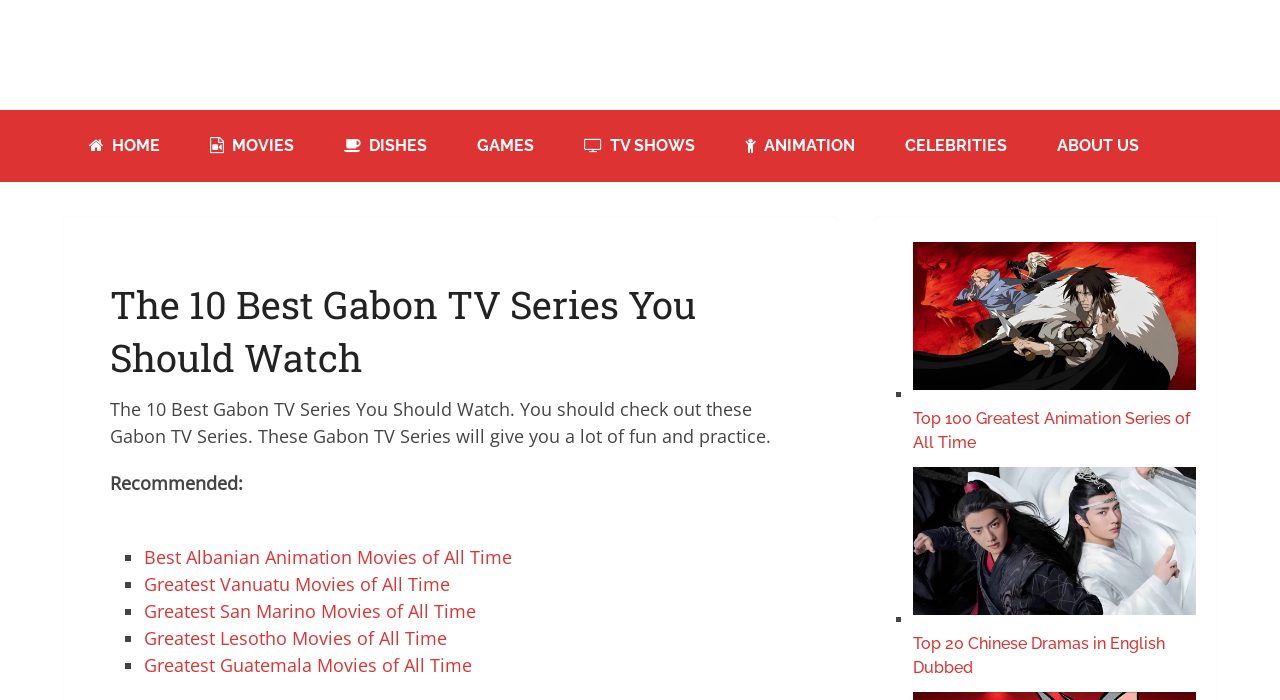Determine the bounding box coordinates for the UI element matching this description: "Animation".

[0.562, 0.157, 0.688, 0.26]